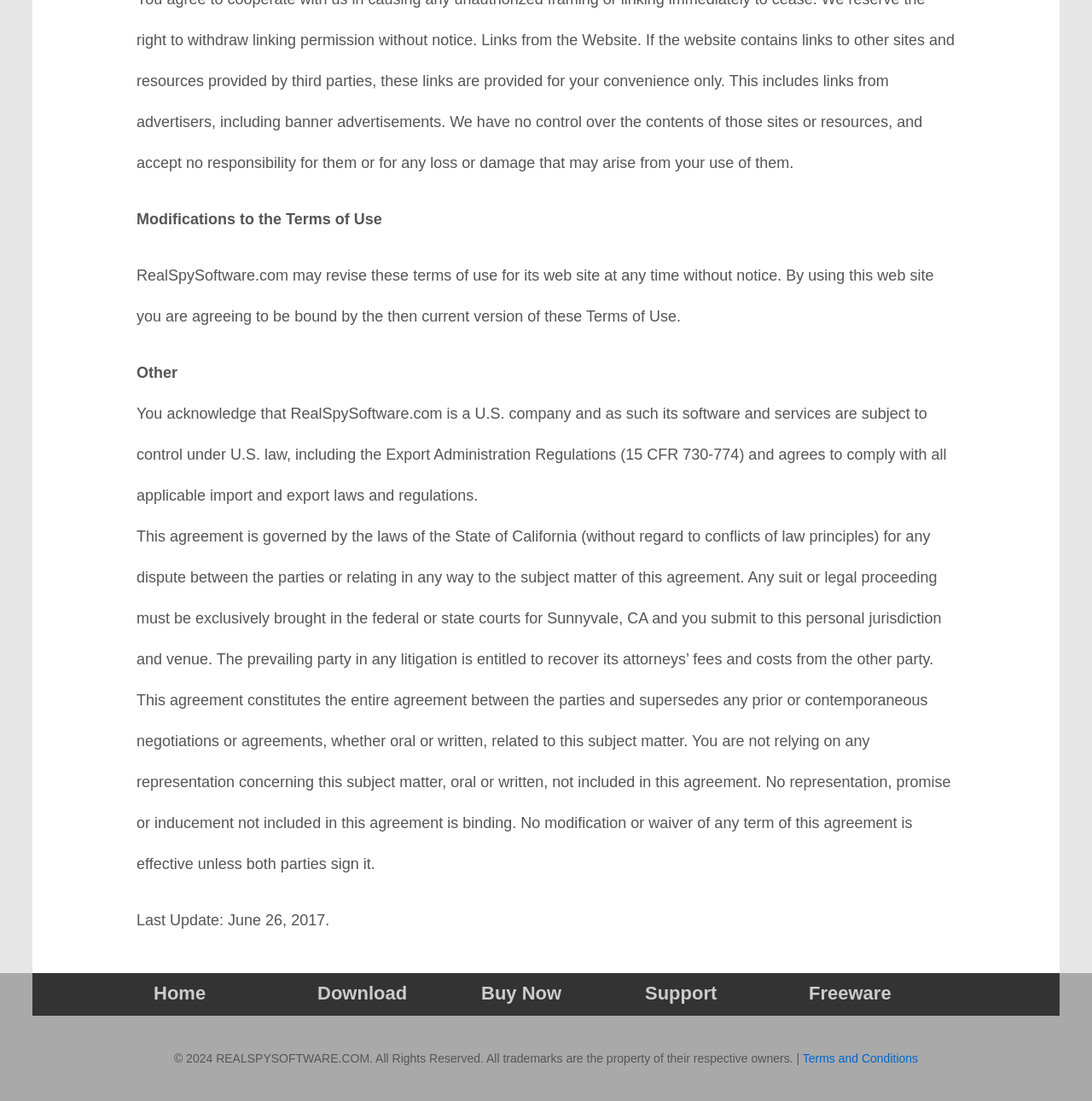Please study the image and answer the question comprehensively:
What are the navigation options at the bottom of the page?

The webpage contains a set of links at the bottom, which are labeled as 'Home', 'Download', 'Buy Now', 'Support', and 'Freeware', providing navigation options to different sections of the website.